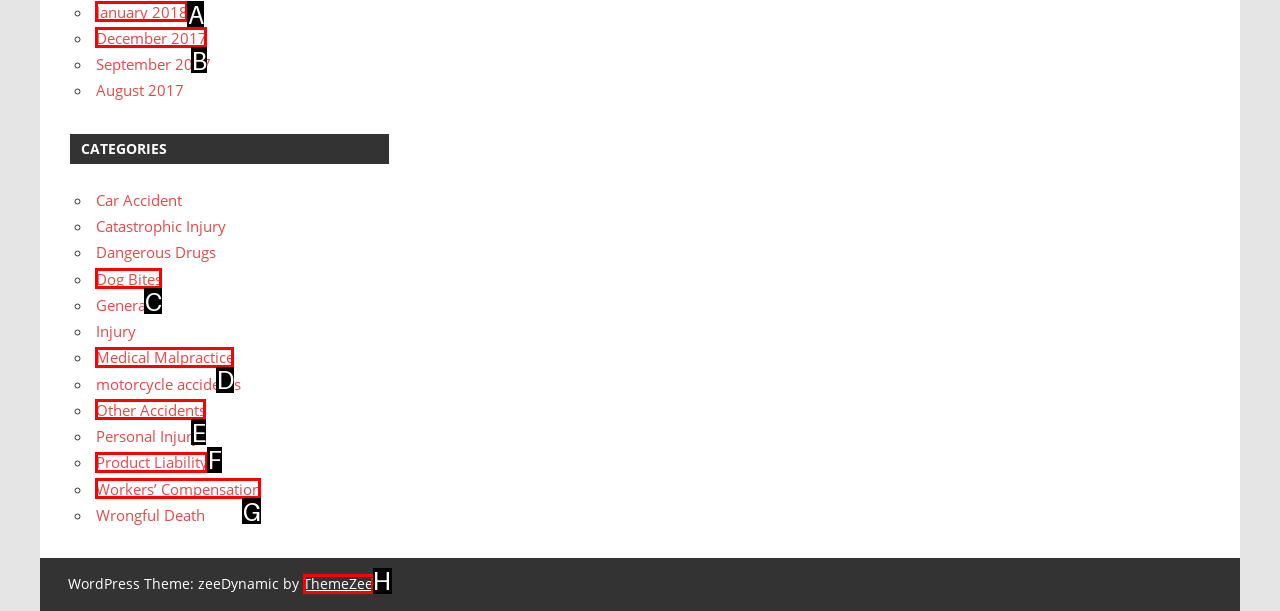Based on the element description: Workers’ Compensation, choose the best matching option. Provide the letter of the option directly.

G